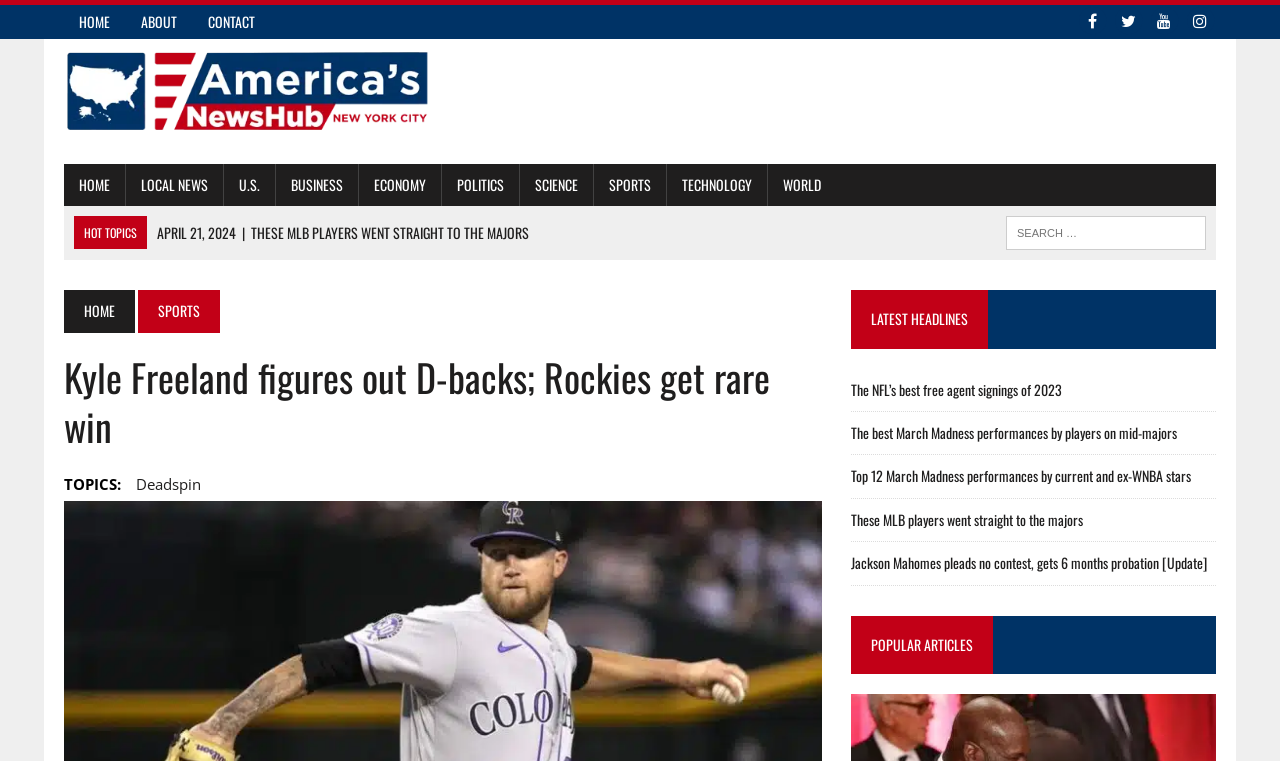Summarize the webpage with intricate details.

This webpage is a news article page from New York City NewsHub, with a focus on sports news. At the top, there is a navigation bar with links to "HOME", "ABOUT", "CONTACT", and social media icons for Facebook, Twitter, YouTube, and Instagram. Below the navigation bar, there is a logo for New York City NewsHub, accompanied by a link to the homepage.

On the left side of the page, there is a secondary navigation menu with links to various news categories, including "LOCAL NEWS", "U.S.", "BUSINESS", "ECONOMY", "POLITICS", "SCIENCE", "SPORTS", "TECHNOLOGY", and "WORLD".

The main content of the page is divided into two sections. The top section features a headline article about Kyle Freeland, a Colorado Rockies starting pitcher, with a title "Kyle Freeland figures out D-backs; Rockies get rare win". Below the headline, there are links to related topics, including "Deadspin".

The bottom section of the page is dedicated to latest headlines and popular articles. There are several links to news articles, including "The NFL’s best free agent signings of 2023", "The best March Madness performances by players on mid-majors", and "These MLB players went straight to the majors". The articles are organized under two headings: "LATEST HEADLINES" and "POPULAR ARTICLES".

On the right side of the page, there is a search bar with a label "SEARCH FOR:".